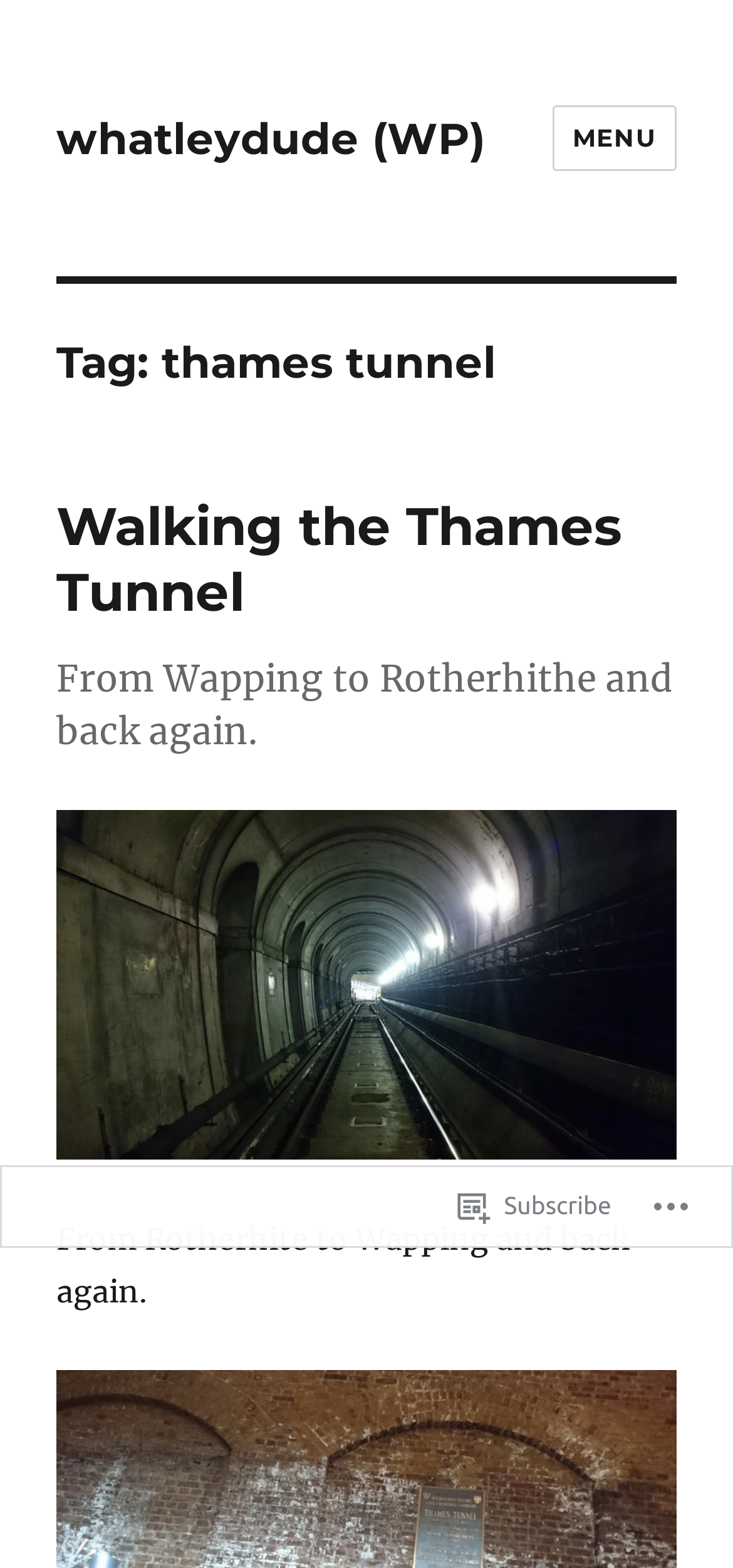Identify the bounding box for the UI element described as: "Walking the Thames Tunnel". Ensure the coordinates are four float numbers between 0 and 1, formatted as [left, top, right, bottom].

[0.077, 0.315, 0.849, 0.398]